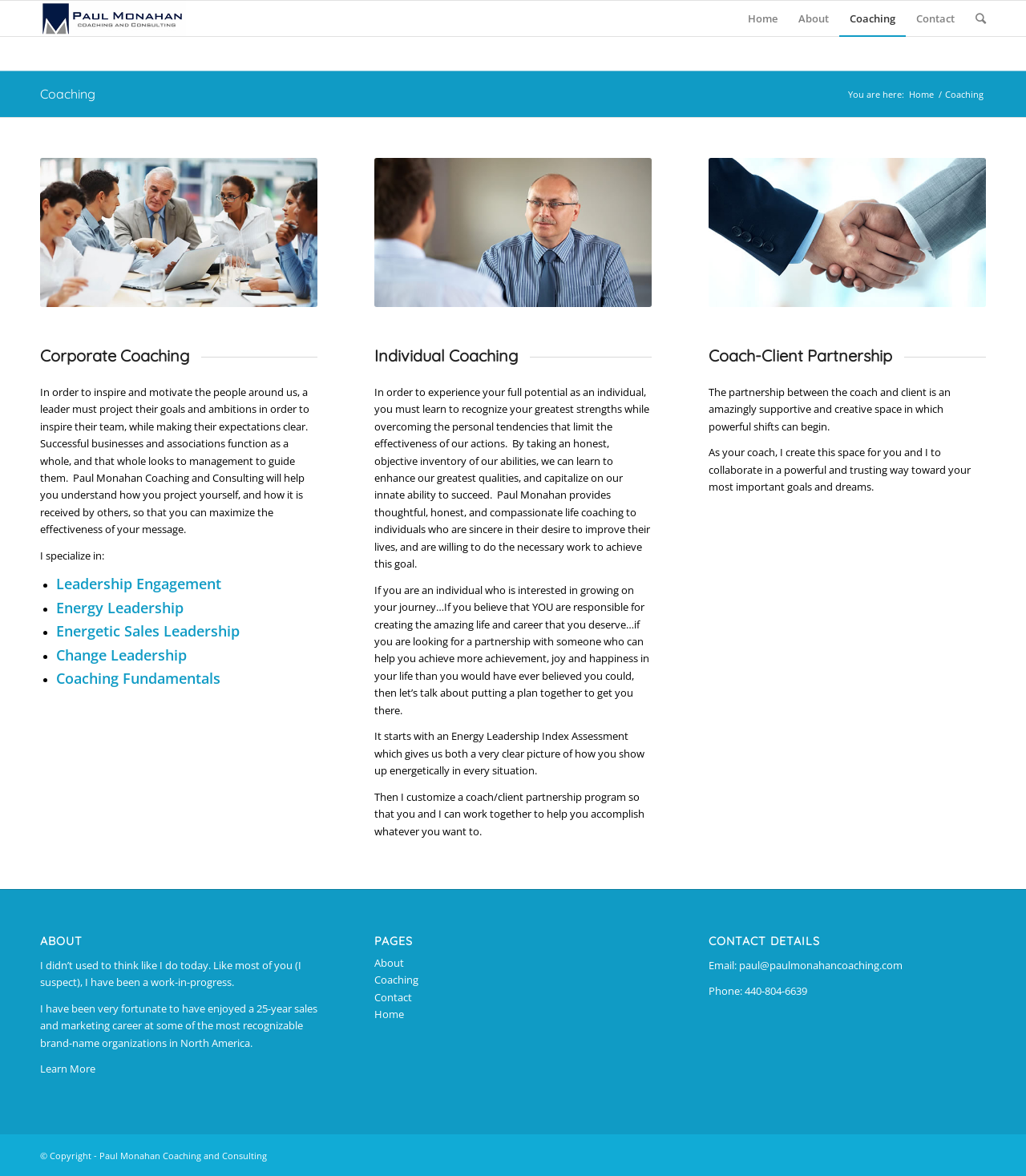Describe the entire webpage, focusing on both content and design.

The webpage is about Paul Monahan Coaching and Consulting, a coaching service that offers corporate and individual coaching. At the top of the page, there is a logo and a navigation menu with links to Home, About, Coaching, and Contact. Below the navigation menu, there is a heading that reads "Coaching" and a subheading that says "You are here: Home > Coaching".

The main content of the page is divided into three sections. The first section is about Corporate Coaching, which provides coaching services to leaders and teams to help them achieve their goals. This section includes a paragraph of text that explains the importance of effective leadership and how Paul Monahan Coaching and Consulting can help.

The second section is about Individual Coaching, which provides coaching services to individuals who want to improve their personal and professional lives. This section includes a paragraph of text that explains the benefits of individual coaching and how Paul Monahan Coaching and Consulting can help individuals achieve their goals.

The third section is about the Coach-Client Partnership, which explains the collaborative approach that Paul Monahan Coaching and Consulting takes with its clients. This section includes a paragraph of text that explains the importance of trust and collaboration in the coaching process.

On the right side of the page, there are several headings and links to other pages on the website, including About, Pages, and Contact Details. The About section includes a brief bio of Paul Monahan and a link to learn more. The Pages section includes links to other pages on the website, including About, Coaching, and Contact. The Contact Details section includes Paul Monahan's email address and phone number.

At the bottom of the page, there is a copyright notice and a link to Paul Monahan Coaching and Consulting.